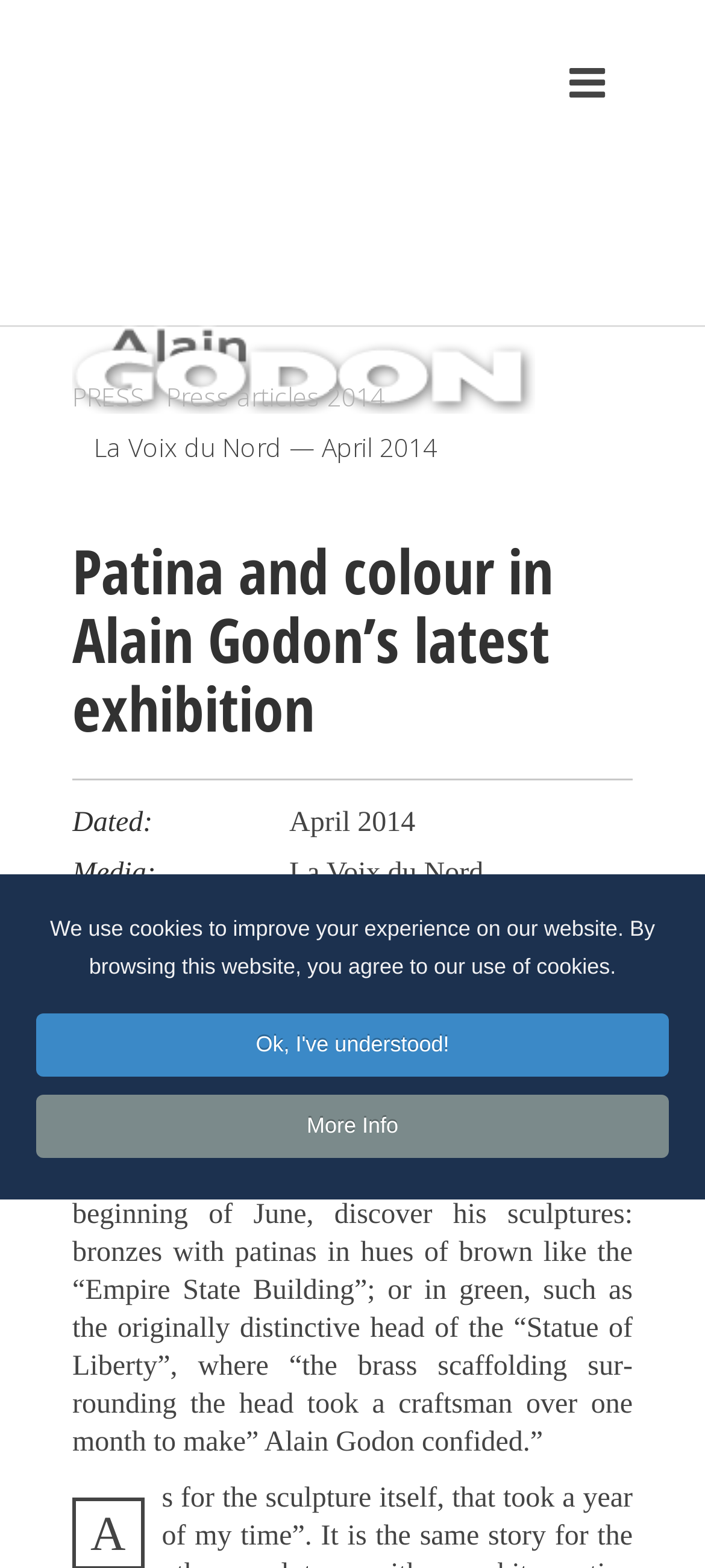What is the month of the exhibition?
Please give a well-detailed answer to the question.

The month of the exhibition can be found in the text 'Visitors can, until the beginning of June, discover his sculptures' which is part of the article.